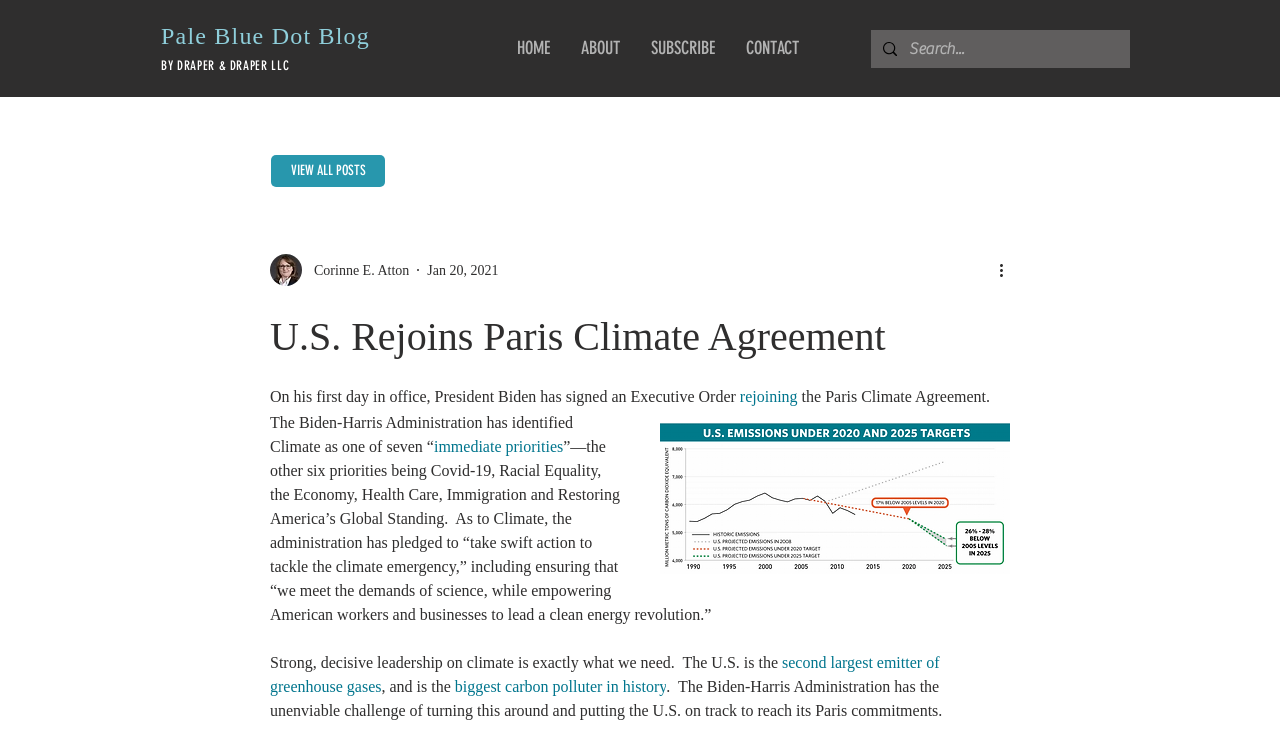Please determine the bounding box coordinates of the element to click in order to execute the following instruction: "View all posts". The coordinates should be four float numbers between 0 and 1, specified as [left, top, right, bottom].

[0.212, 0.209, 0.301, 0.252]